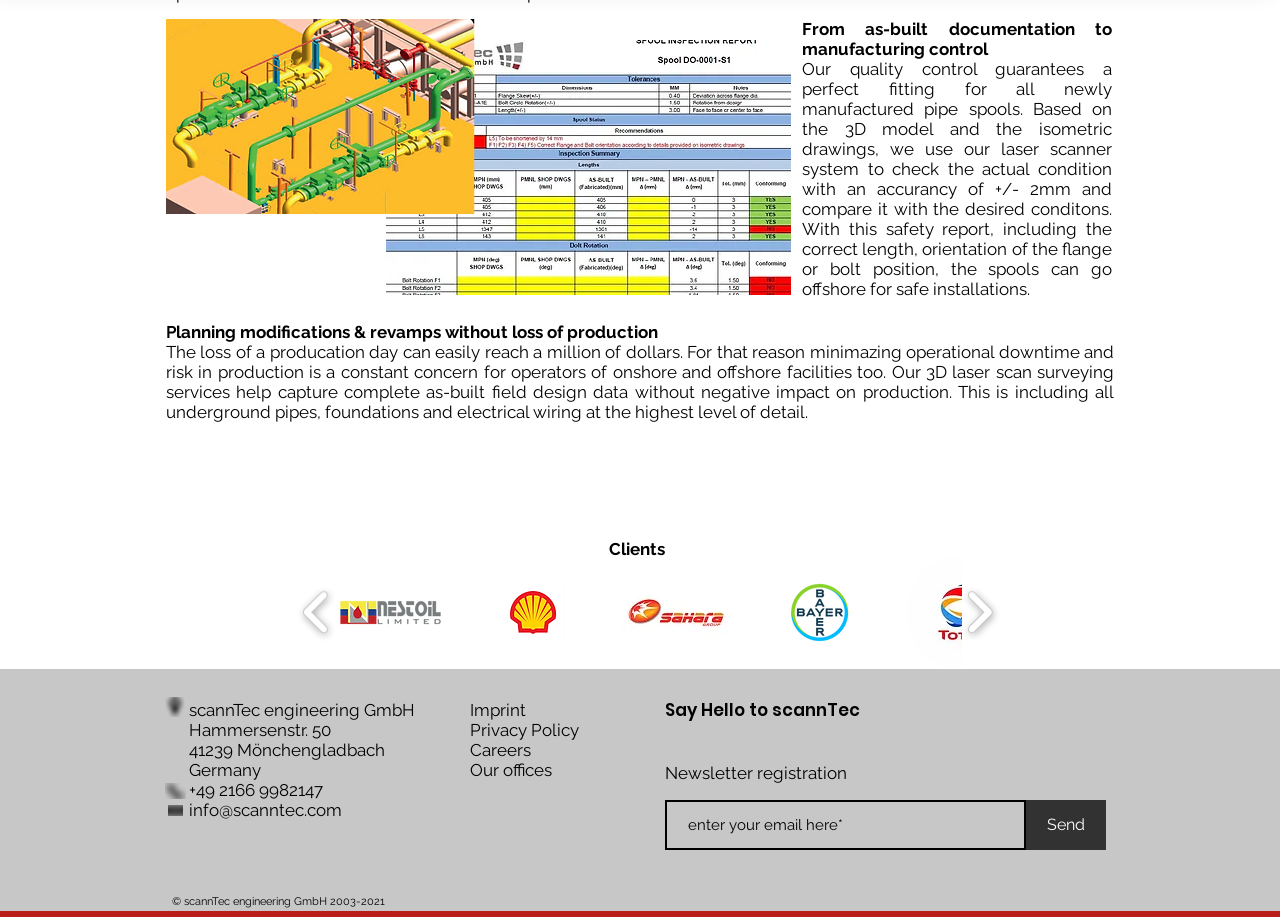Refer to the element description Imprint and identify the corresponding bounding box in the screenshot. Format the coordinates as (top-left x, top-left y, bottom-right x, bottom-right y) with values in the range of 0 to 1.

[0.367, 0.763, 0.411, 0.784]